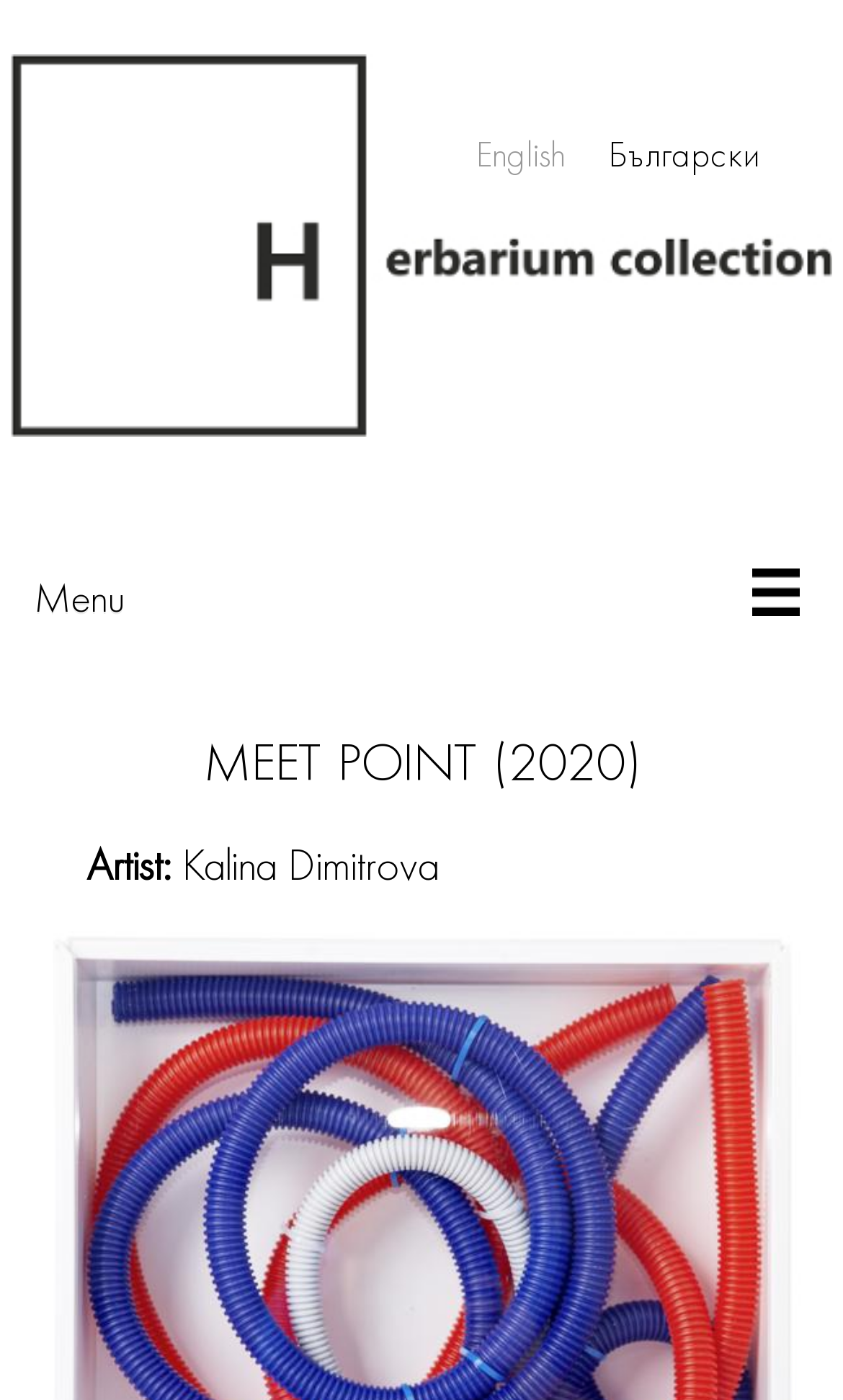Please find the top heading of the webpage and generate its text.

MEET POINT (2020)